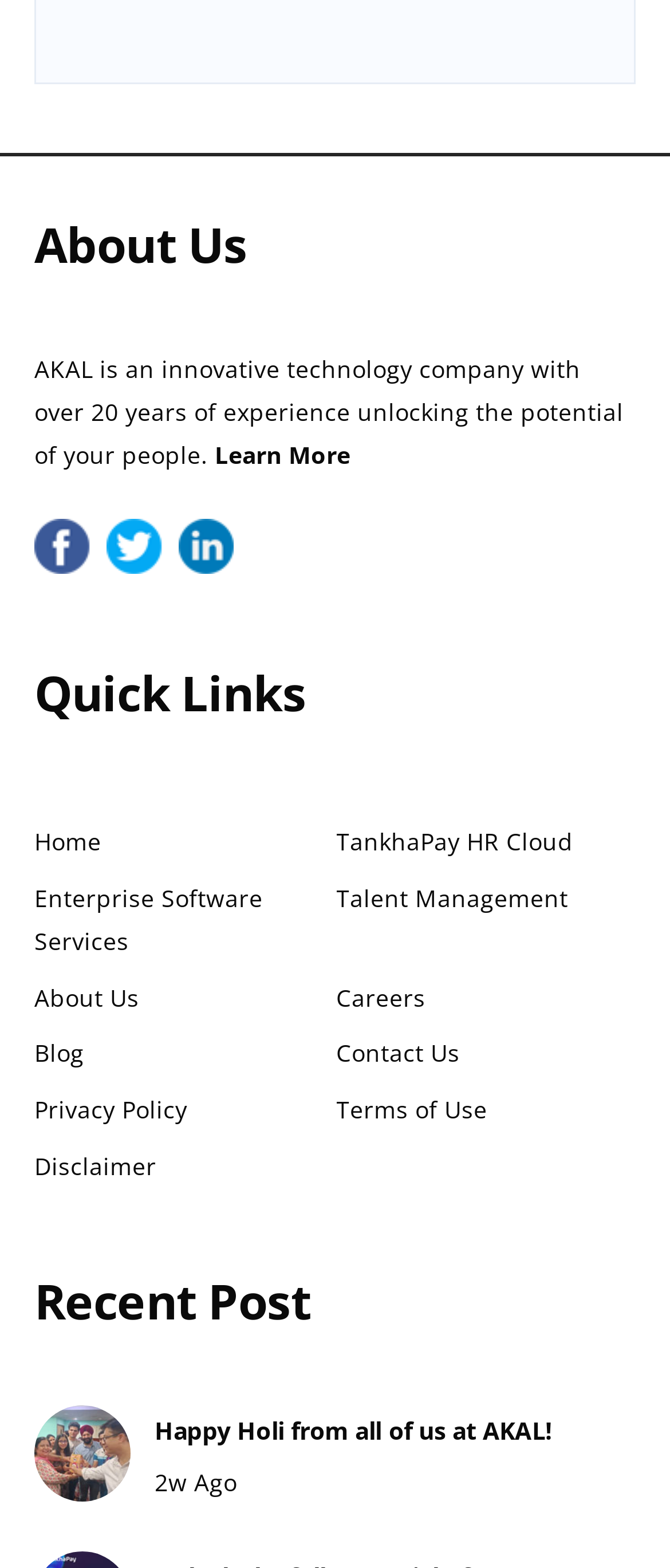Locate the bounding box coordinates of the element I should click to achieve the following instruction: "Visit AKAL's Facebook page".

[0.051, 0.35, 0.159, 0.371]